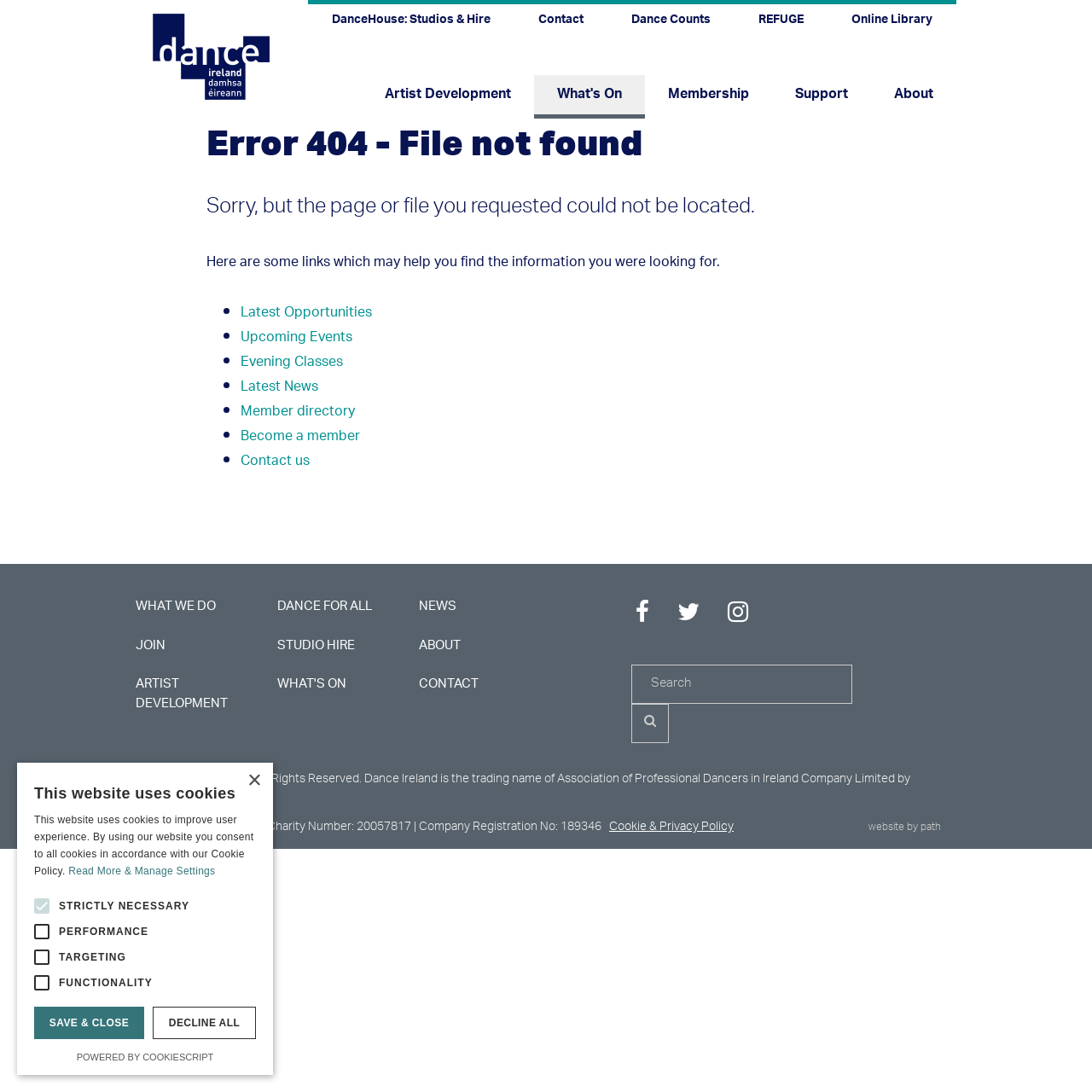How many links are there in the main menu?
Refer to the image and provide a thorough answer to the question.

The main menu is located at the top of the webpage, and it contains links to 'DanceHouse: Studios & Hire', 'Contact', 'Dance Counts', 'REFUGE', 'Online Library', and 'Artist Development', which totals 6 links.